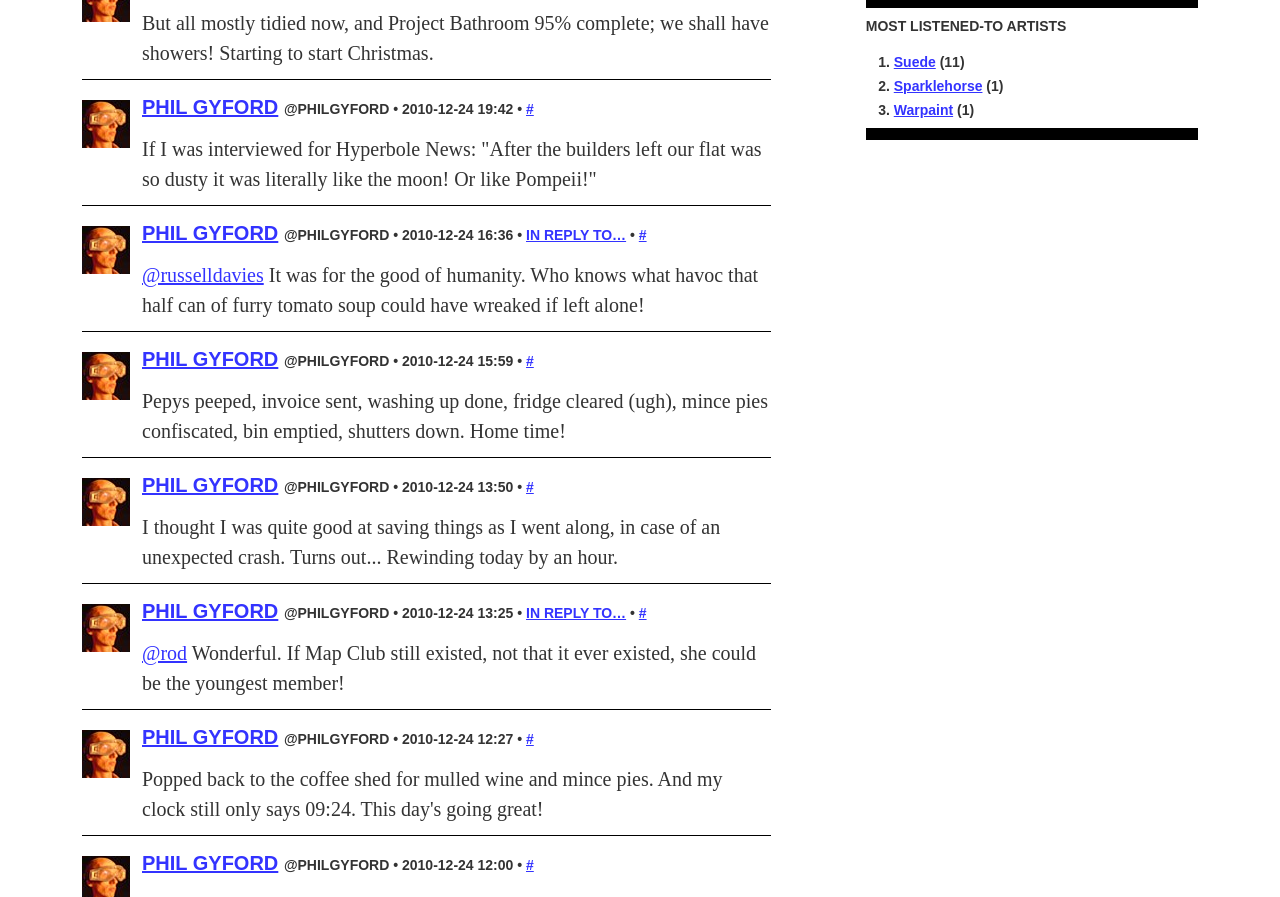Given the element description, predict the bounding box coordinates in the format (top-left x, top-left y, bottom-right x, bottom-right y), using floating point numbers between 0 and 1: In reply to…

[0.411, 0.253, 0.489, 0.271]